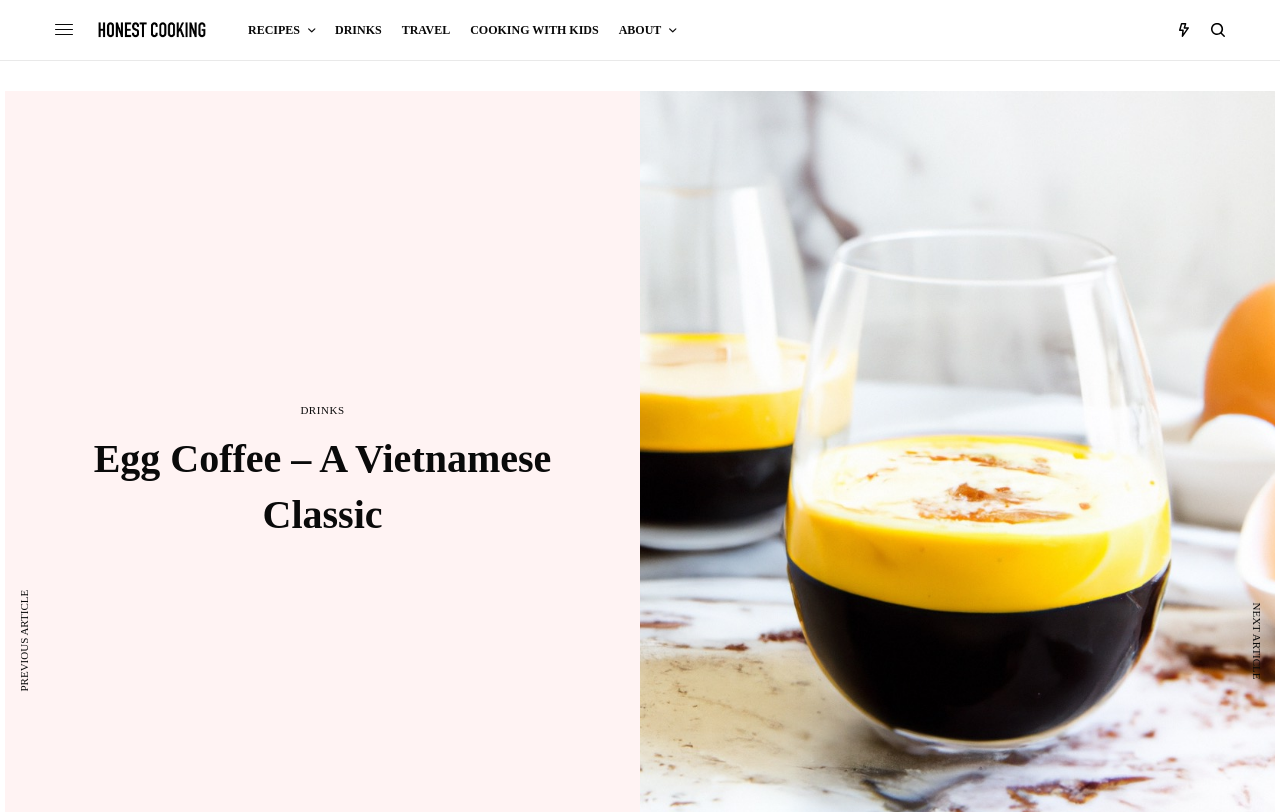Please answer the following query using a single word or phrase: 
What is the position of the 'NEXT ARTICLE' button?

Bottom right